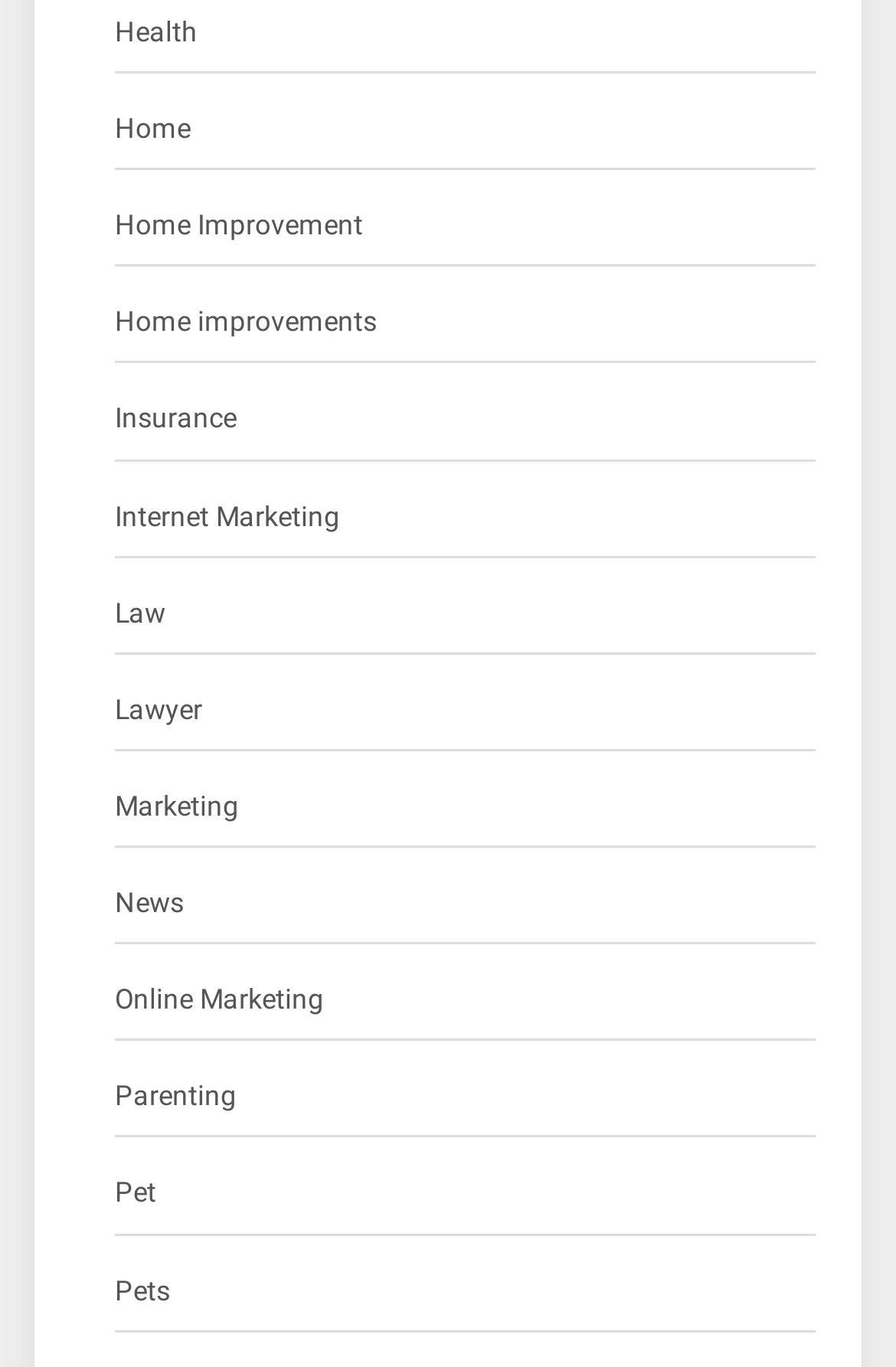Please identify the bounding box coordinates of the element I need to click to follow this instruction: "Check out Marketing".

[0.128, 0.573, 0.267, 0.609]